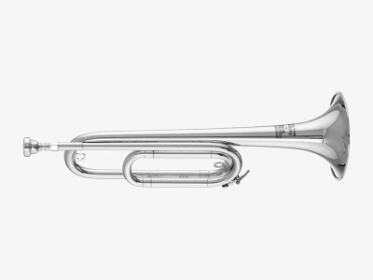What organization collaborated on the development of the American Heritage line?
Please ensure your answer to the question is detailed and covers all necessary aspects.

The caption states that the American Heritage line was developed in collaboration with Bugles Across America, an organization dedicated to ensuring that veterans receive the honor of having Taps played live at their funerals.